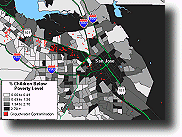What is the purpose of the legend?
Answer with a single word or phrase by referring to the visual content.

To facilitate interpretation